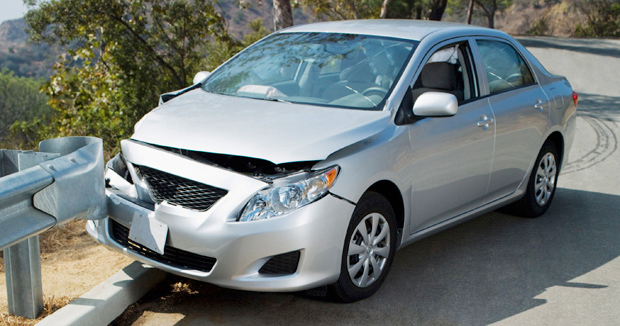What has the car struck in the collision?
Please provide an in-depth and detailed response to the question.

The image shows the car's front end significantly damaged, and the context of the environment suggests that the car has struck a guardrail, which is a common feature found along winding roads, as seen in the image.